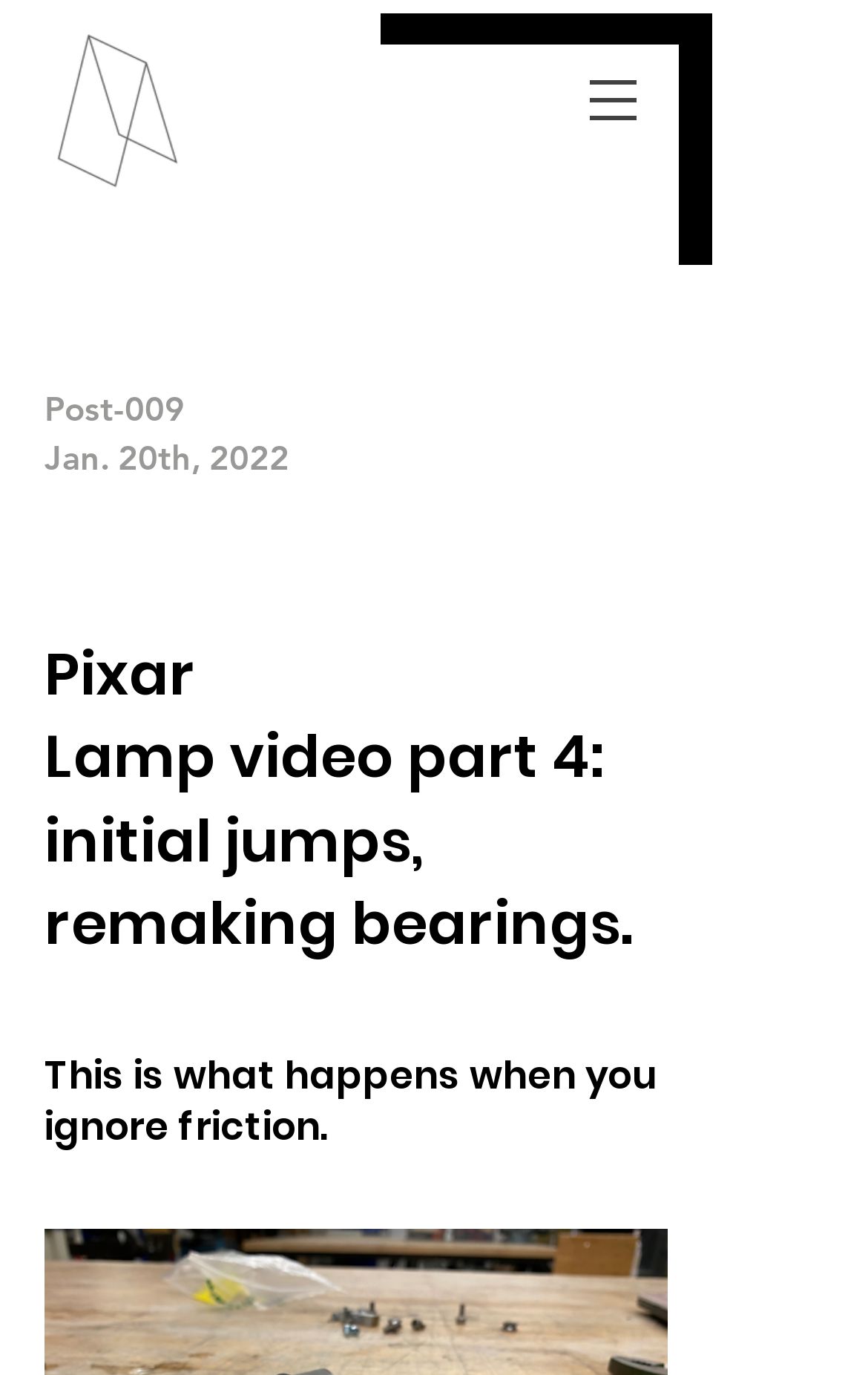Give a concise answer using only one word or phrase for this question:
What is the date of the post?

Jan. 20th, 2022